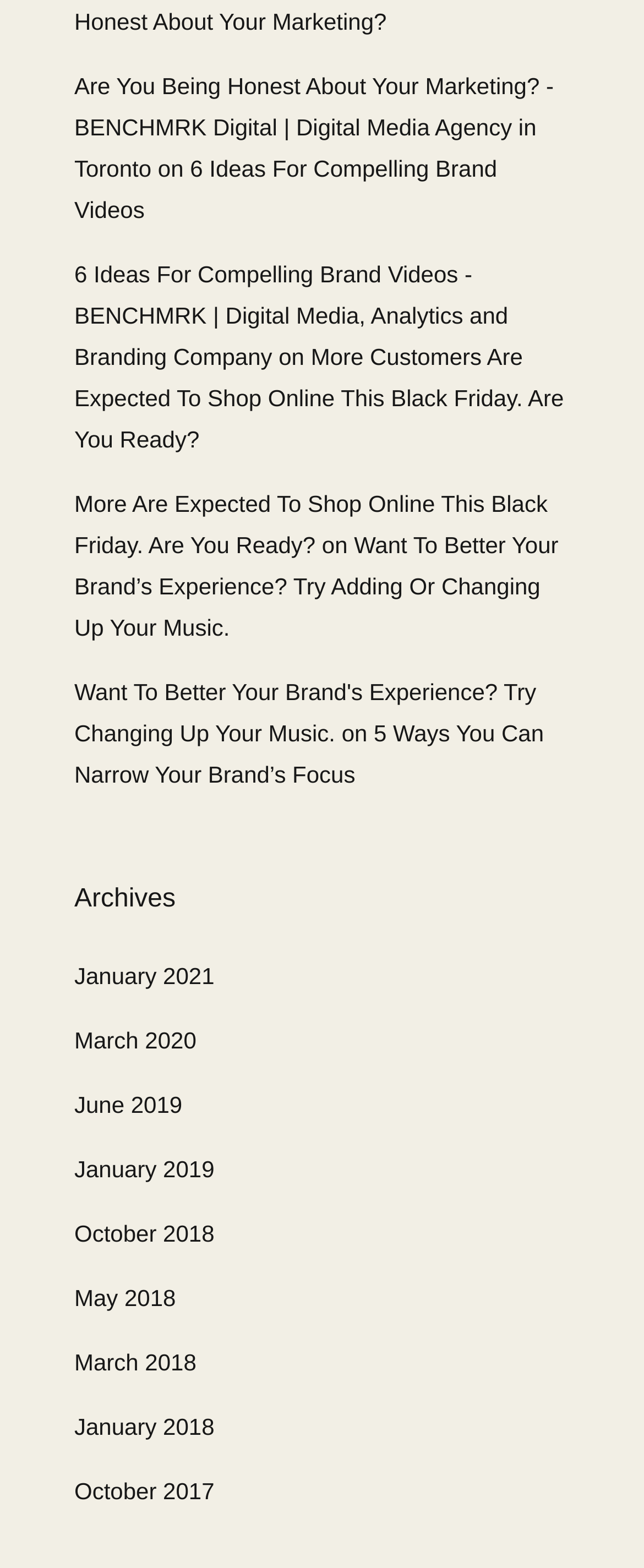Find and indicate the bounding box coordinates of the region you should select to follow the given instruction: "Read about compelling brand videos".

[0.115, 0.099, 0.772, 0.142]